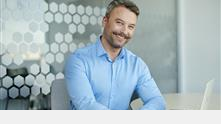Examine the image carefully and respond to the question with a detailed answer: 
What is behind the man?

The background of the image features a modern office interior, which is characterized by a stylish geometric pattern on the glass behind the man, indicating a professional setting.